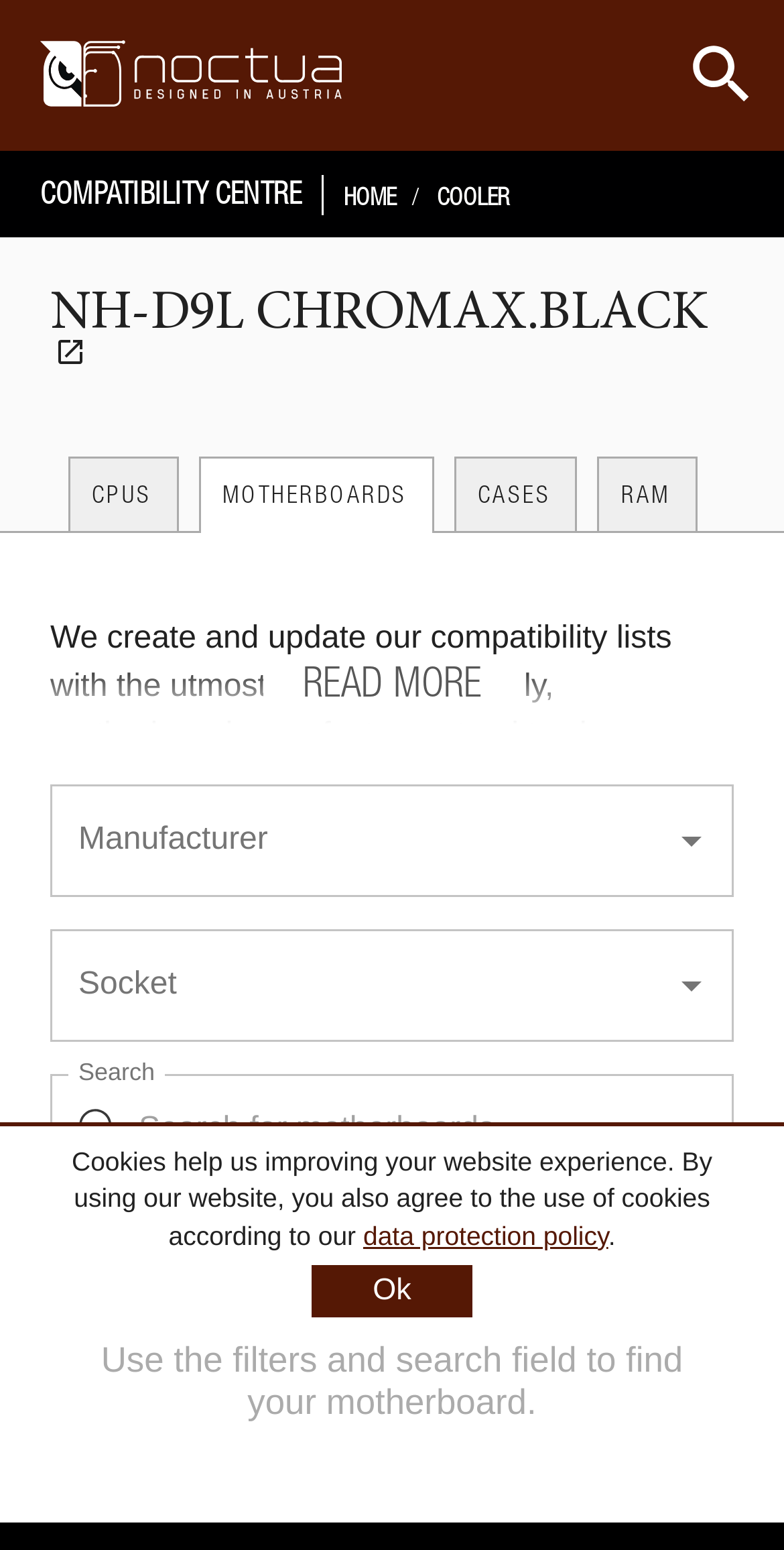Can you find the bounding box coordinates for the element to click on to achieve the instruction: "Click the Noctua Logo"?

[0.051, 0.026, 0.436, 0.075]